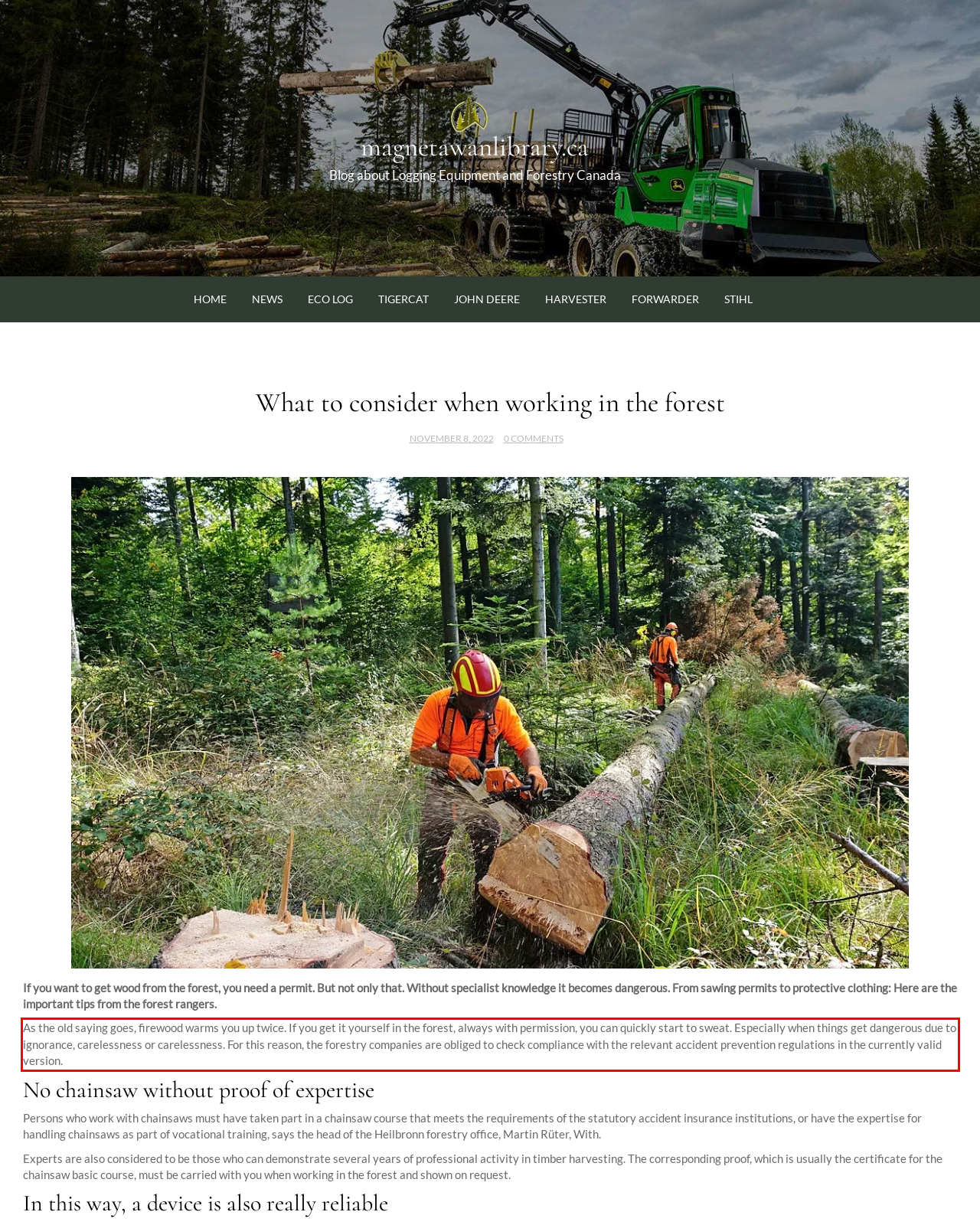Review the screenshot of the webpage and recognize the text inside the red rectangle bounding box. Provide the extracted text content.

As the old saying goes, firewood warms you up twice. If you get it yourself in the forest, always with permission, you can quickly start to sweat. Especially when things get dangerous due to ignorance, carelessness or carelessness. For this reason, the forestry companies are obliged to check compliance with the relevant accident prevention regulations in the currently valid version.